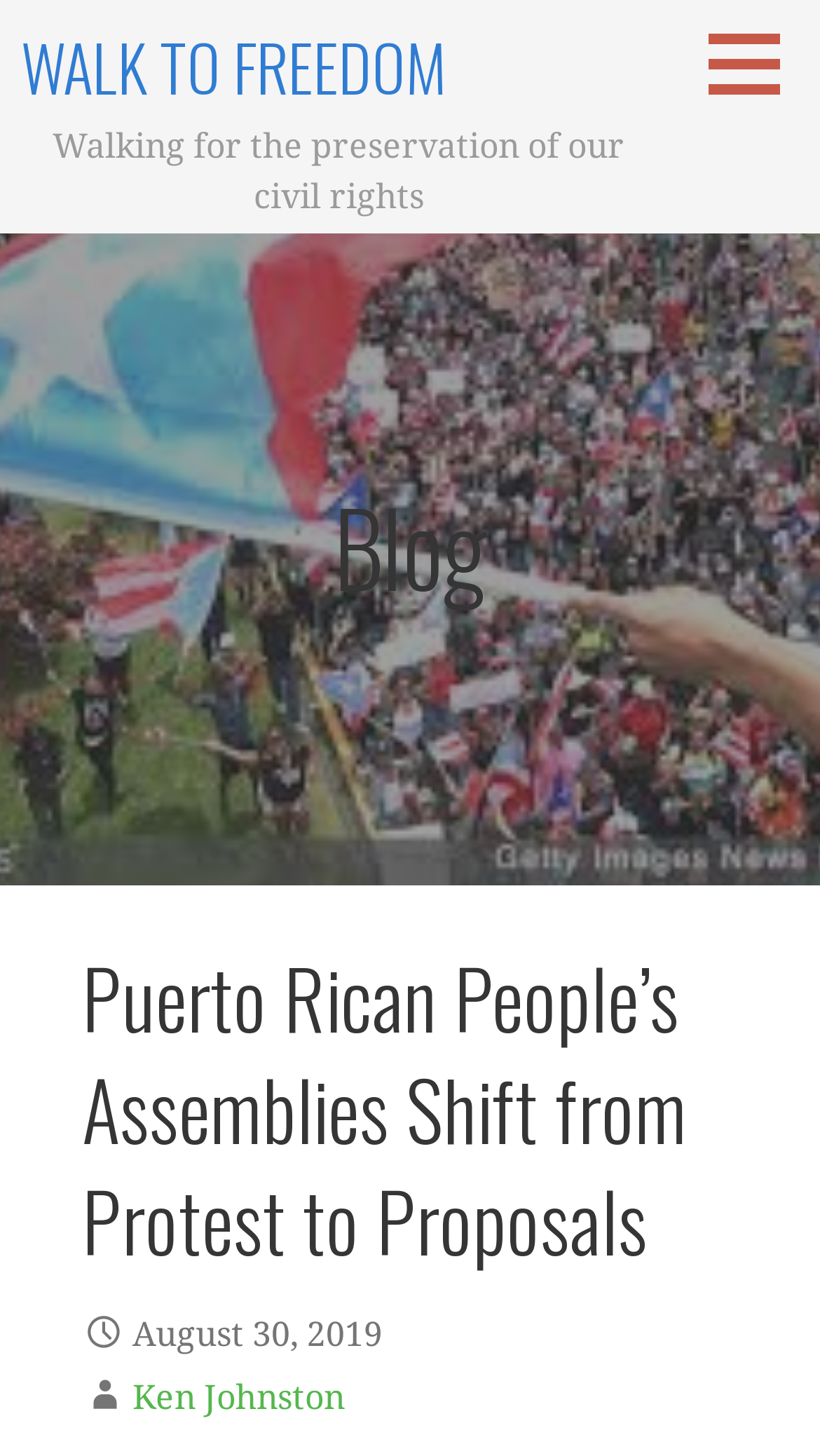Using the details from the image, please elaborate on the following question: Who is the author of the article?

I found a link element with the text 'Ken Johnston' located at the bottom-middle section of the webpage, with bounding box coordinates [0.162, 0.946, 0.421, 0.973]. This suggests that Ken Johnston is the author of the article.